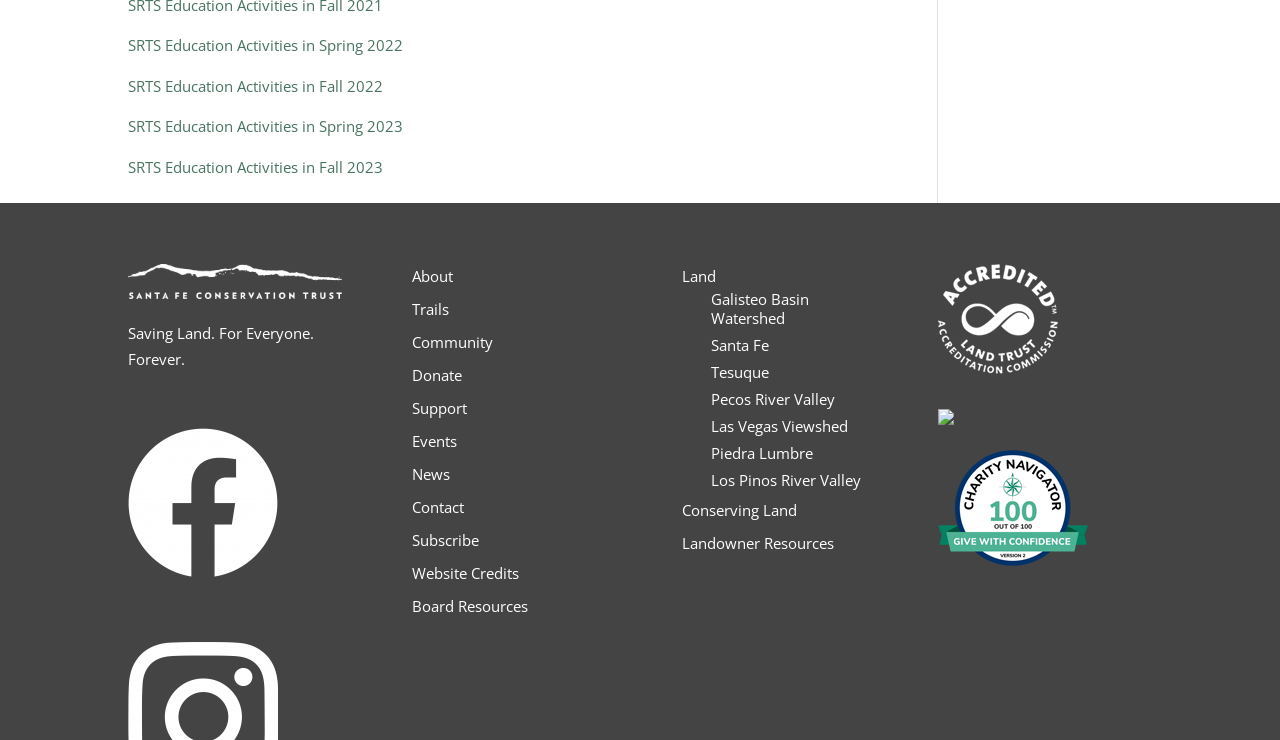Give a concise answer of one word or phrase to the question: 
What are the seasons listed for SRTS Education Activities?

Spring and Fall